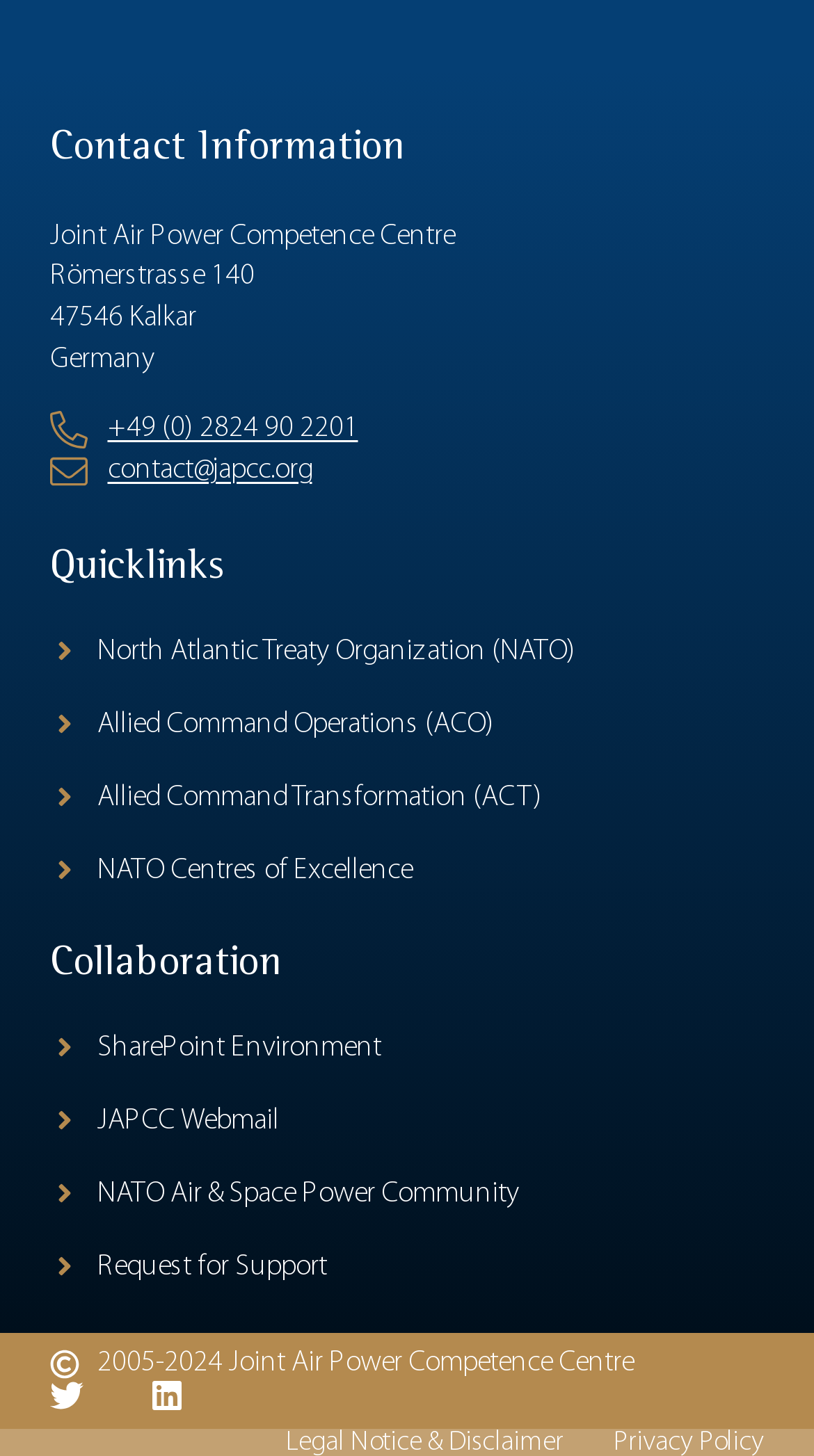Please determine the bounding box coordinates of the element's region to click for the following instruction: "Access SharePoint Environment".

[0.062, 0.709, 0.938, 0.73]